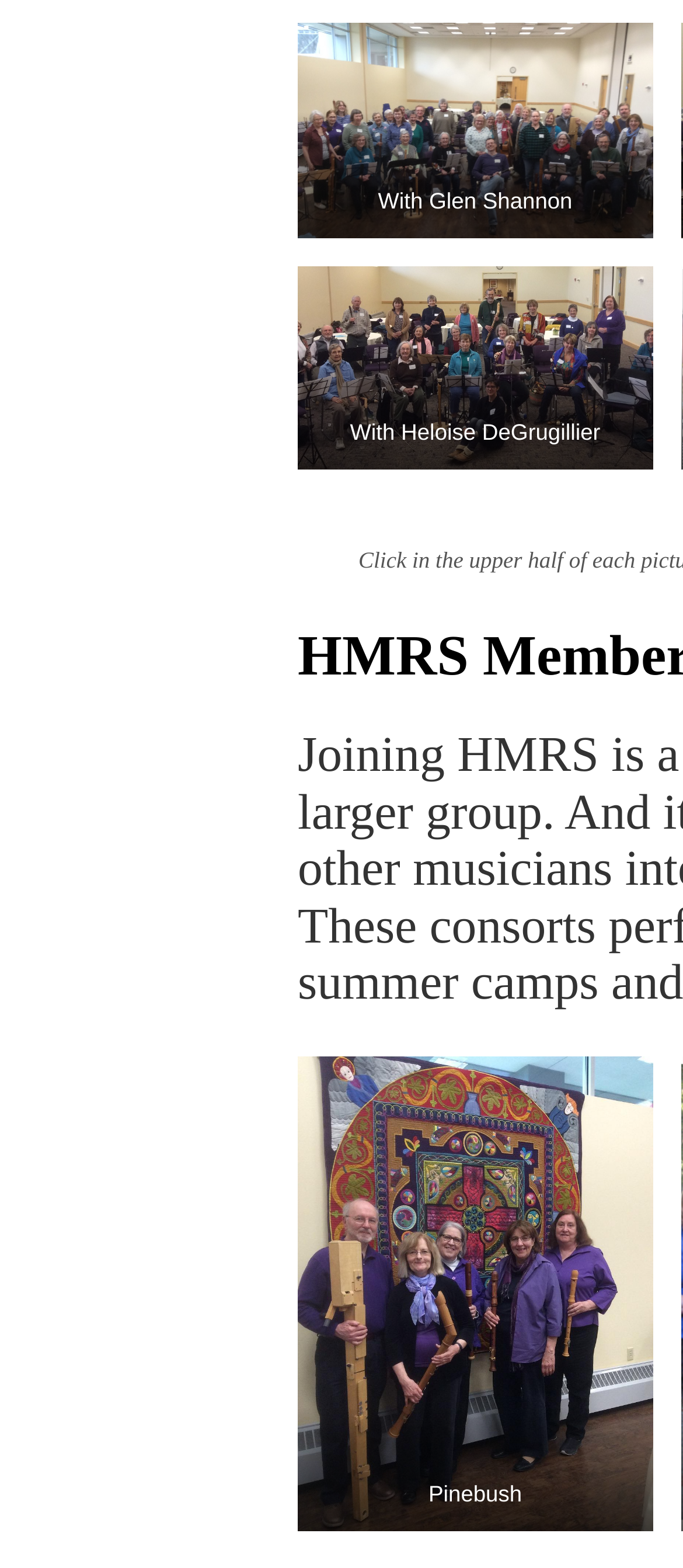What is the relative position of the second figure to the first figure?
Look at the image and construct a detailed response to the question.

By comparing the y1 and y2 coordinates of the bounding boxes for the first and second figure elements, I determined that the second figure is positioned below the first figure on the webpage.